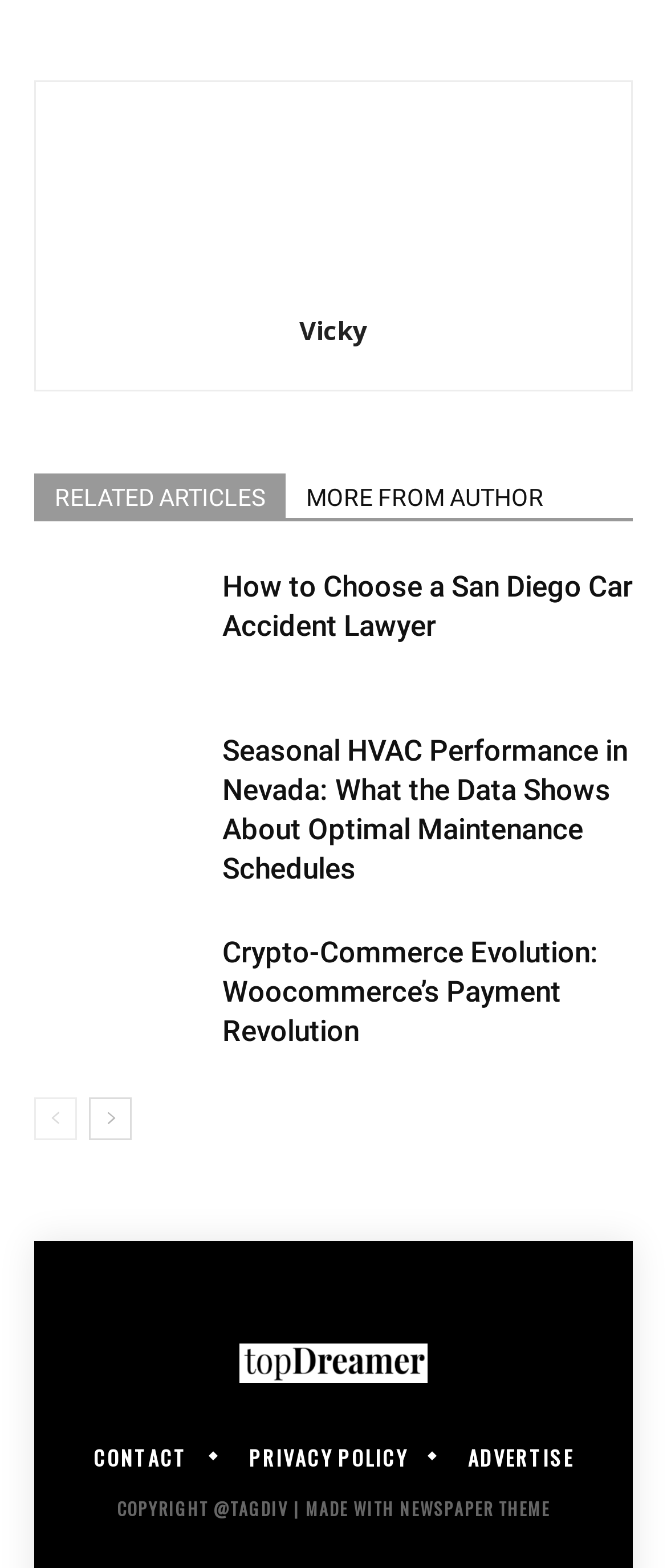Can you provide the bounding box coordinates for the element that should be clicked to implement the instruction: "view logo"?

[0.359, 0.857, 0.641, 0.882]